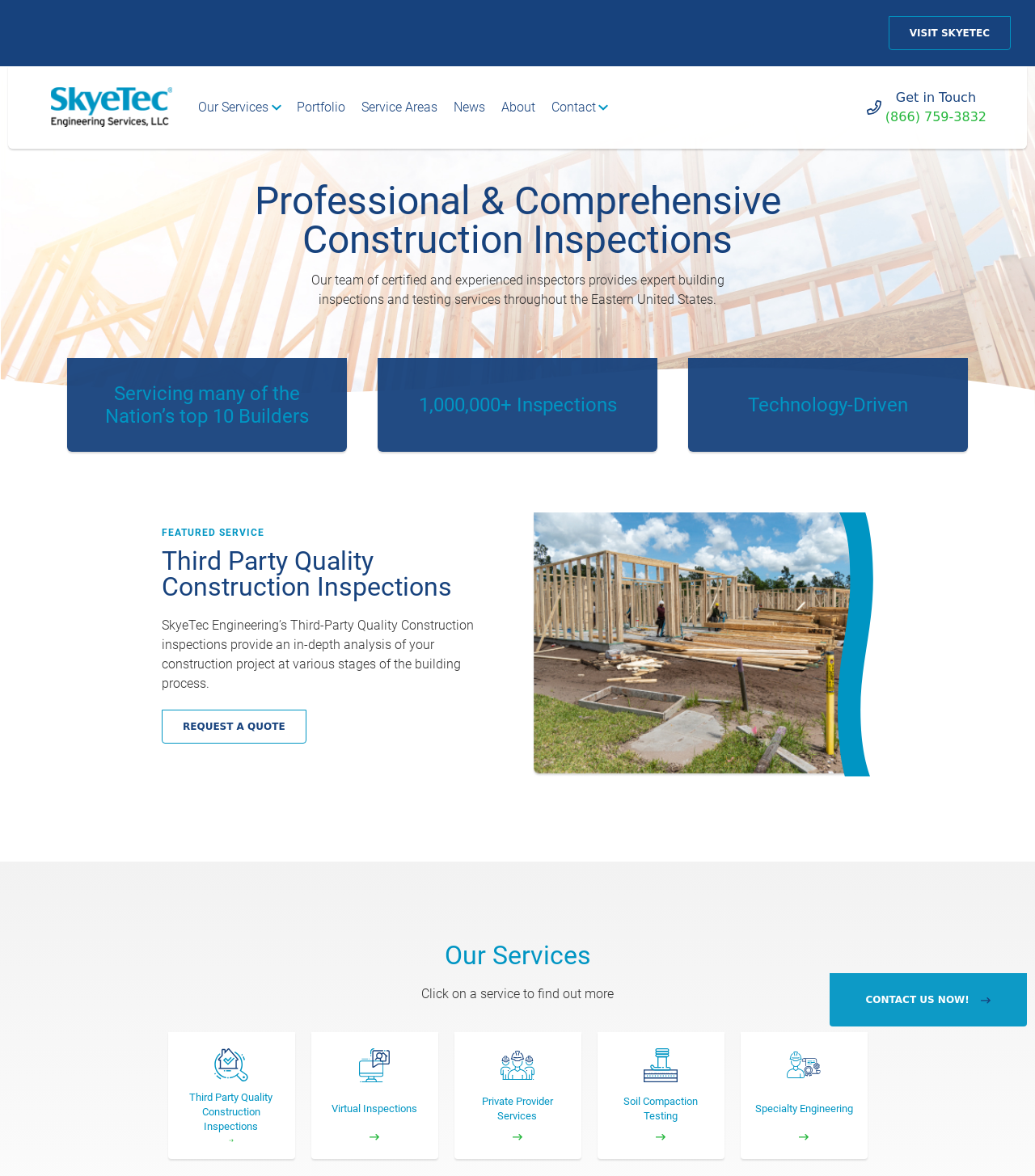Give a comprehensive overview of the webpage, including key elements.

The webpage is about SkyeTec Engineering, a company that provides expert building inspections and testing services throughout the Eastern United States. At the top left corner, there is a SkyeTec logo, and next to it, there are several links to different sections of the website, including "Our Services", "Portfolio", "Service Areas", "News", "About", and "Contact". 

On the top right corner, there is a "VISIT SKYETEC" link and a "Get in Touch" text, accompanied by a phone number. 

Below the top navigation bar, there is a large heading that reads "Professional & Comprehensive Construction Inspections". Underneath, there is a paragraph of text that summarizes the company's services. 

To the left of the text, there is a large image that spans the entire height of the section. 

Further down, there are three headings that highlight the company's achievements: "Servicing many of the Nation’s top 10 Builders", "1,000,000+ Inspections", and "Technology-Driven". 

Below these headings, there is a section that focuses on the company's "Third Party Quality Construction Inspections" service. This section includes a heading, a paragraph of text, and a "REQUEST A QUOTE" link. There are also two images, one of which is related to the service. 

Underneath, there is a section that lists the company's services, including "Third Party Quality Construction Inspections", "Virtual Inspections", "Private Provider Services", "Soil Compaction Testing", and "Specialty Engineering". Each service is represented by a link, an image, and a heading. 

At the very bottom of the page, there is a "CONTACT US NOW!" link.